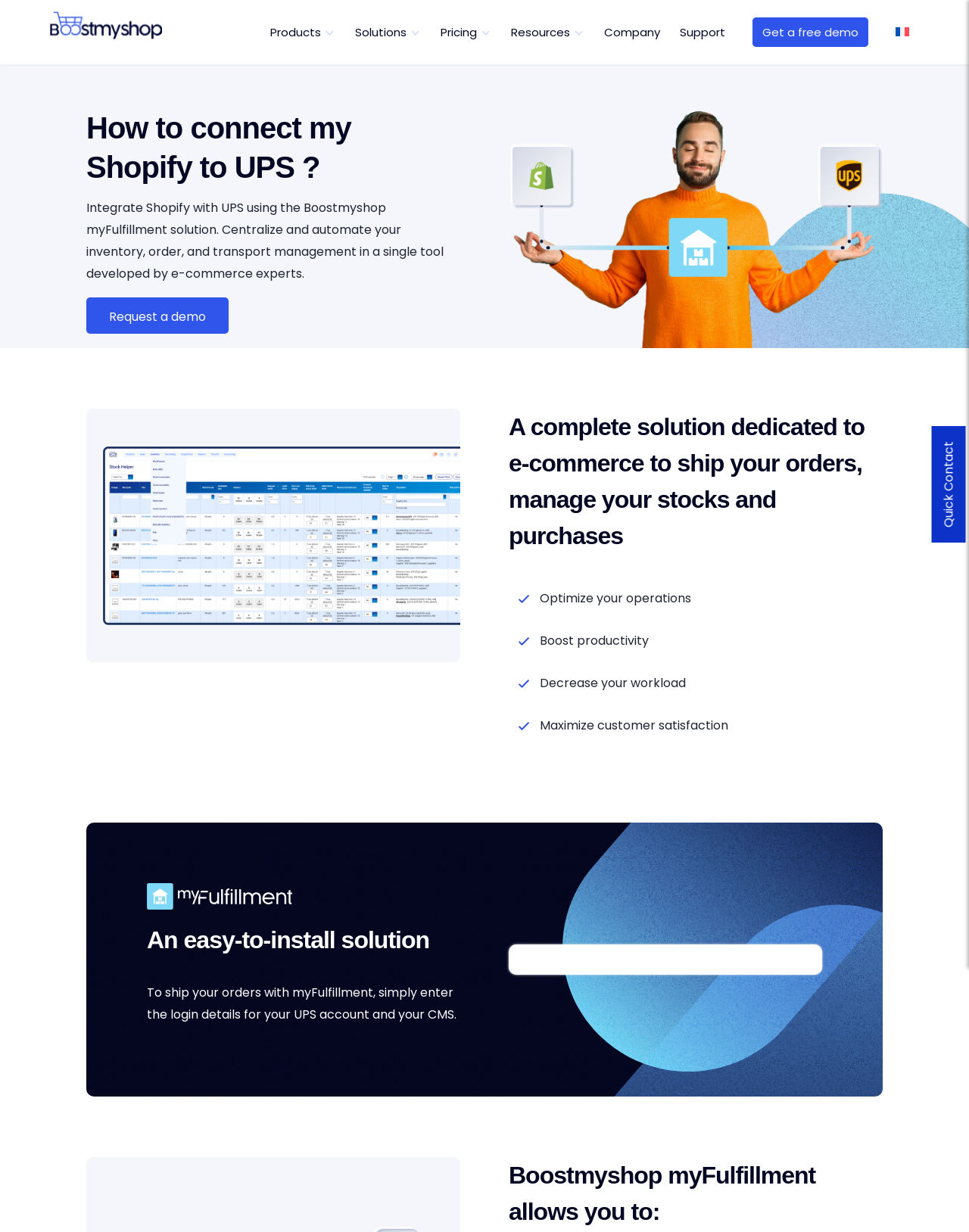Determine the heading of the webpage and extract its text content.

How to connect my Shopify to UPS ?